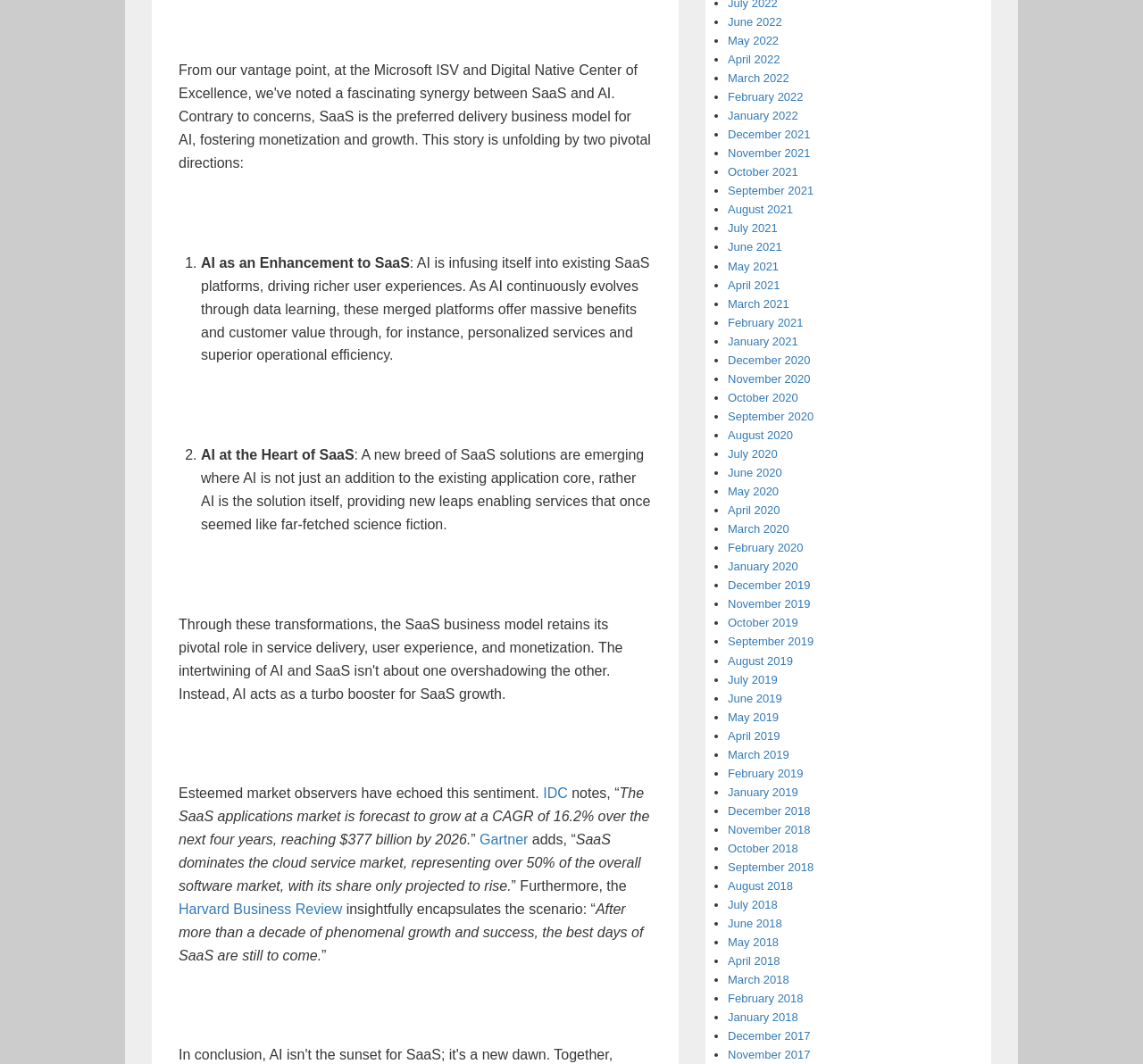Please determine the bounding box coordinates of the section I need to click to accomplish this instruction: "Click on Harvard Business Review".

[0.156, 0.847, 0.299, 0.861]